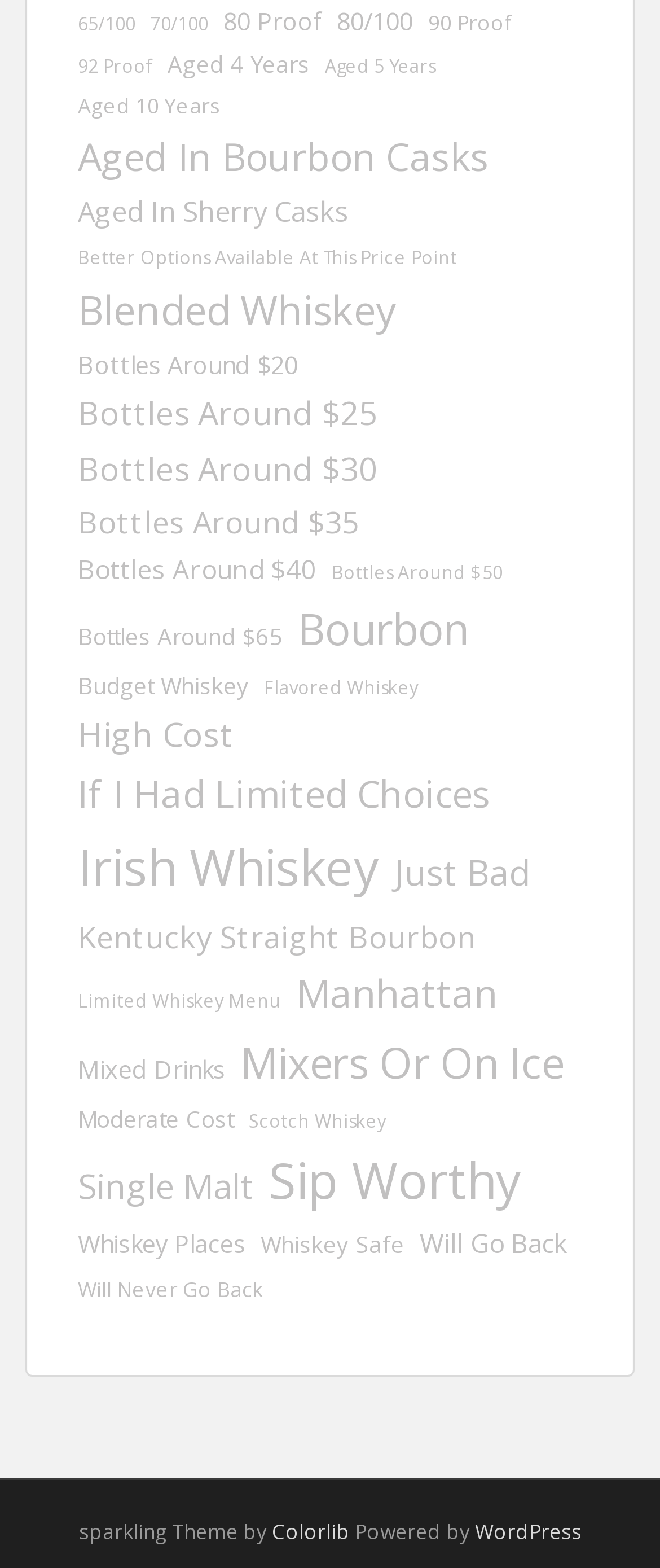Extract the bounding box for the UI element that matches this description: "Manage Cookies".

None